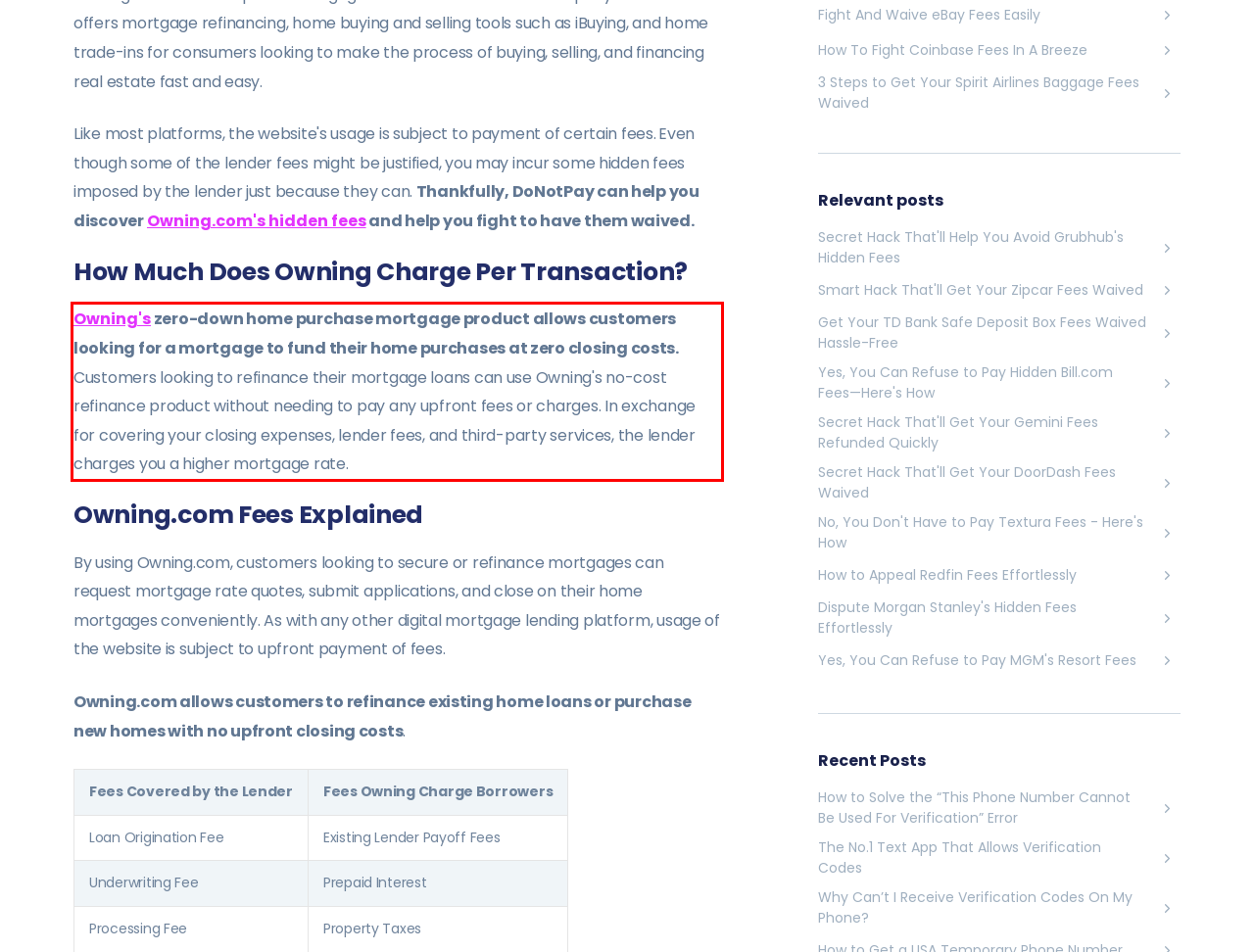You have a screenshot with a red rectangle around a UI element. Recognize and extract the text within this red bounding box using OCR.

Owning's zero-down home purchase mortgage product allows customers looking for a mortgage to fund their home purchases at zero closing costs. Customers looking to refinance their mortgage loans can use Owning's no-cost refinance product without needing to pay any upfront fees or charges. In exchange for covering your closing expenses, lender fees, and third-party services, the lender charges you a higher mortgage rate.